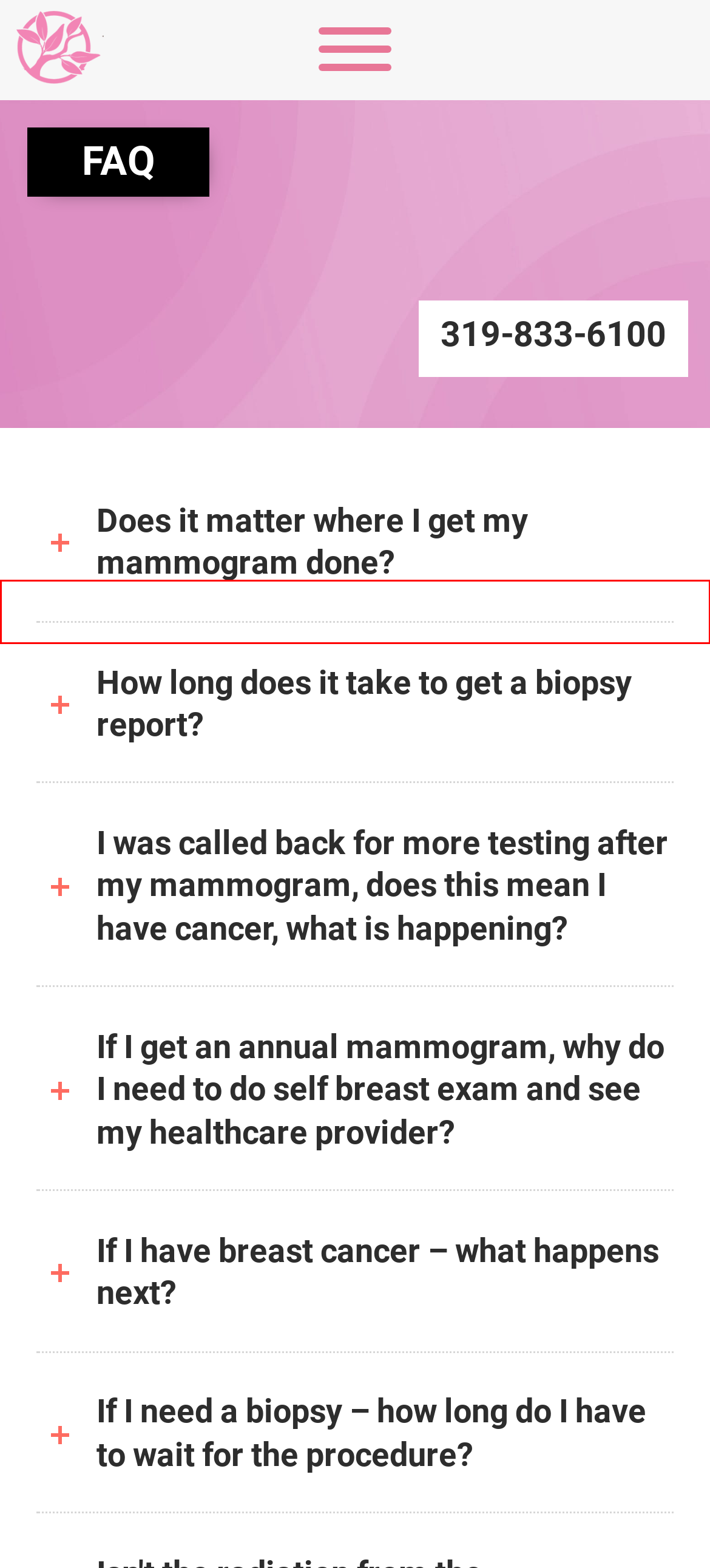You are provided with a screenshot of a webpage highlighting a UI element with a red bounding box. Choose the most suitable webpage description that matches the new page after clicking the element in the bounding box. Here are the candidates:
A. Cedar Valley Breast Care Center - How We Work
B. Cedar Valley Breast Care Center - Our Team
C. Cedar Valley Breast Care Center - Services
D. Cedar Valley Breast Care Center - Risk Factors
E. Cedar Valley Breast Care Center - Home
F. Cedar Valley Breast Care Center - Our Reviews
G. Cedar Valley Breast Care Center - Breast Health
H. Cedar Valley Breast Care Center - Our Mission

G